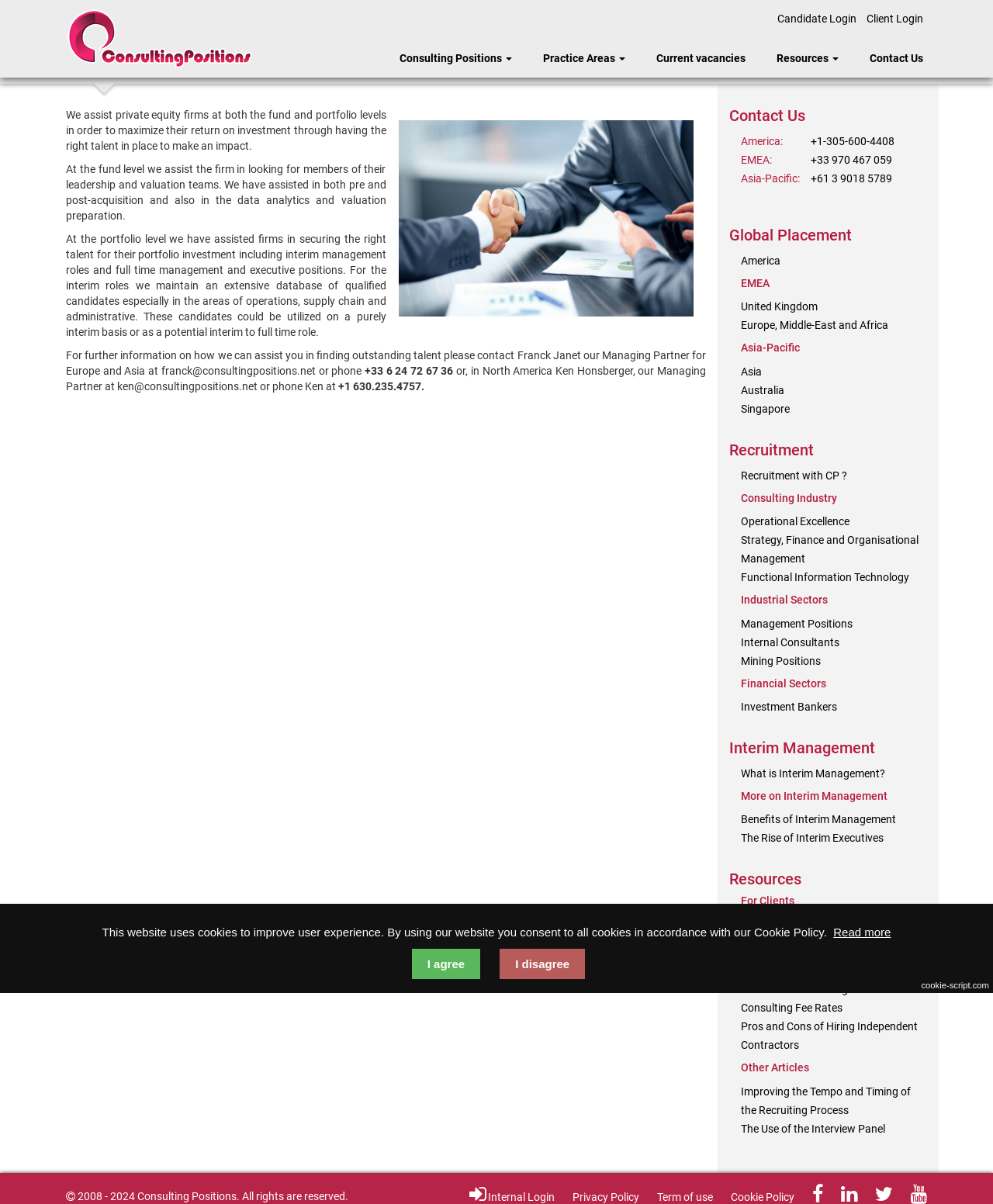Please specify the bounding box coordinates of the clickable section necessary to execute the following command: "Click on Candidate Login".

[0.783, 0.003, 0.862, 0.028]